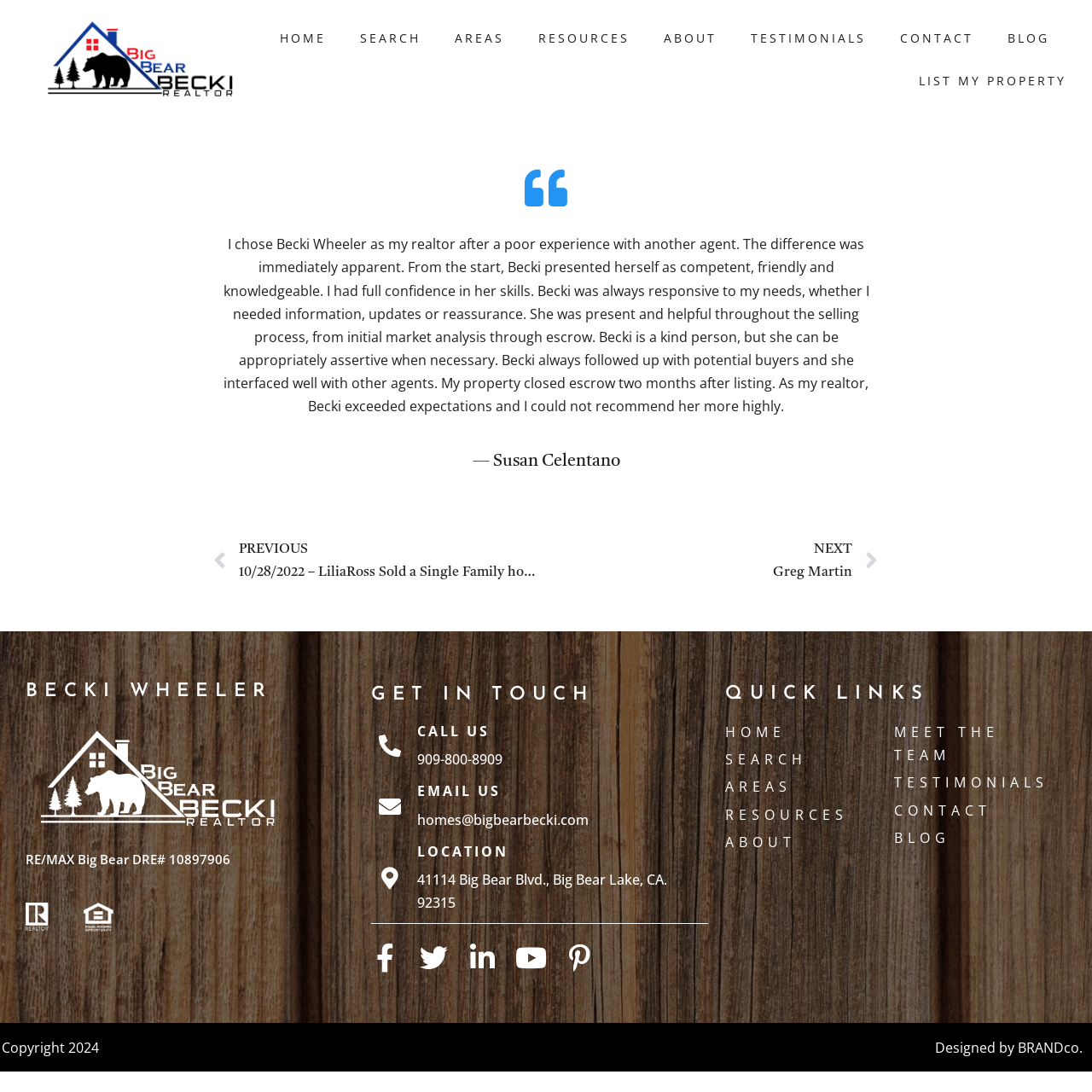How many social media links are provided at the bottom of the page?
Based on the screenshot, provide a one-word or short-phrase response.

5